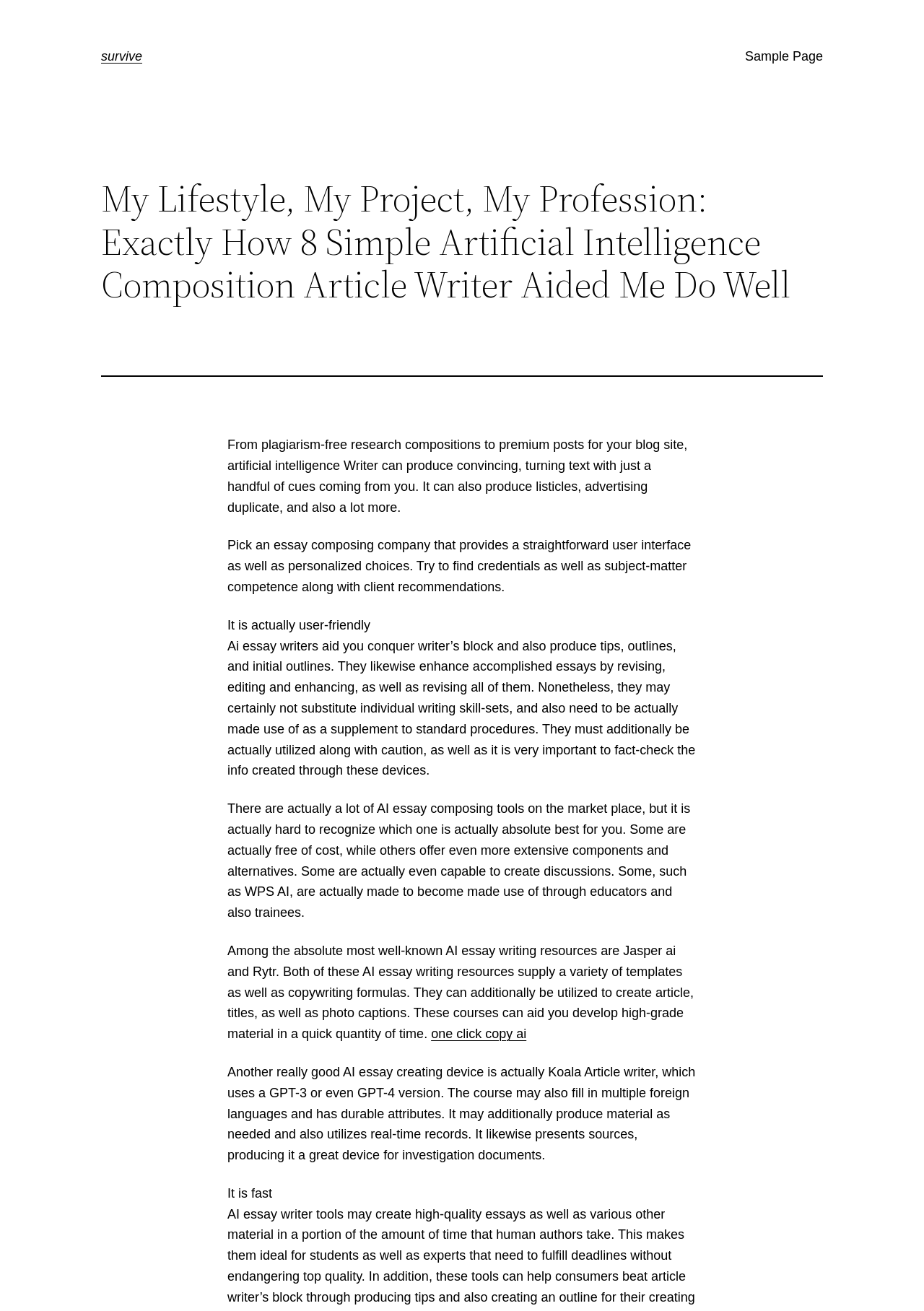Describe every aspect of the webpage in a detailed manner.

This webpage is about the benefits of using artificial intelligence composition article writers, specifically how they aided the author in their profession. At the top, there is a heading "survive" which is also a link. To the right of it, there is another link "Sample Page". Below the "survive" heading, there is a longer heading that summarizes the content of the page.

The main content of the page is divided into several paragraphs of text. The first paragraph explains the capabilities of artificial intelligence writers, such as producing convincing text and listicles. The second paragraph advises on how to choose an essay composing company, looking for credentials and client recommendations.

The following paragraphs discuss the benefits of using AI essay writers, including overcoming writer's block, generating ideas, and enhancing completed essays. They also caution that AI writers should be used as a supplement to standard writing skills and with caution. There are several paragraphs that compare different AI essay writing tools, including Jasper ai, Rytr, and Koala Article writer, highlighting their features and capabilities.

Throughout the page, there are several links, including "one click copy ai" and "Sample Page". The text is organized in a clear and readable manner, with each paragraph building on the previous one to provide a comprehensive overview of AI composition article writers.